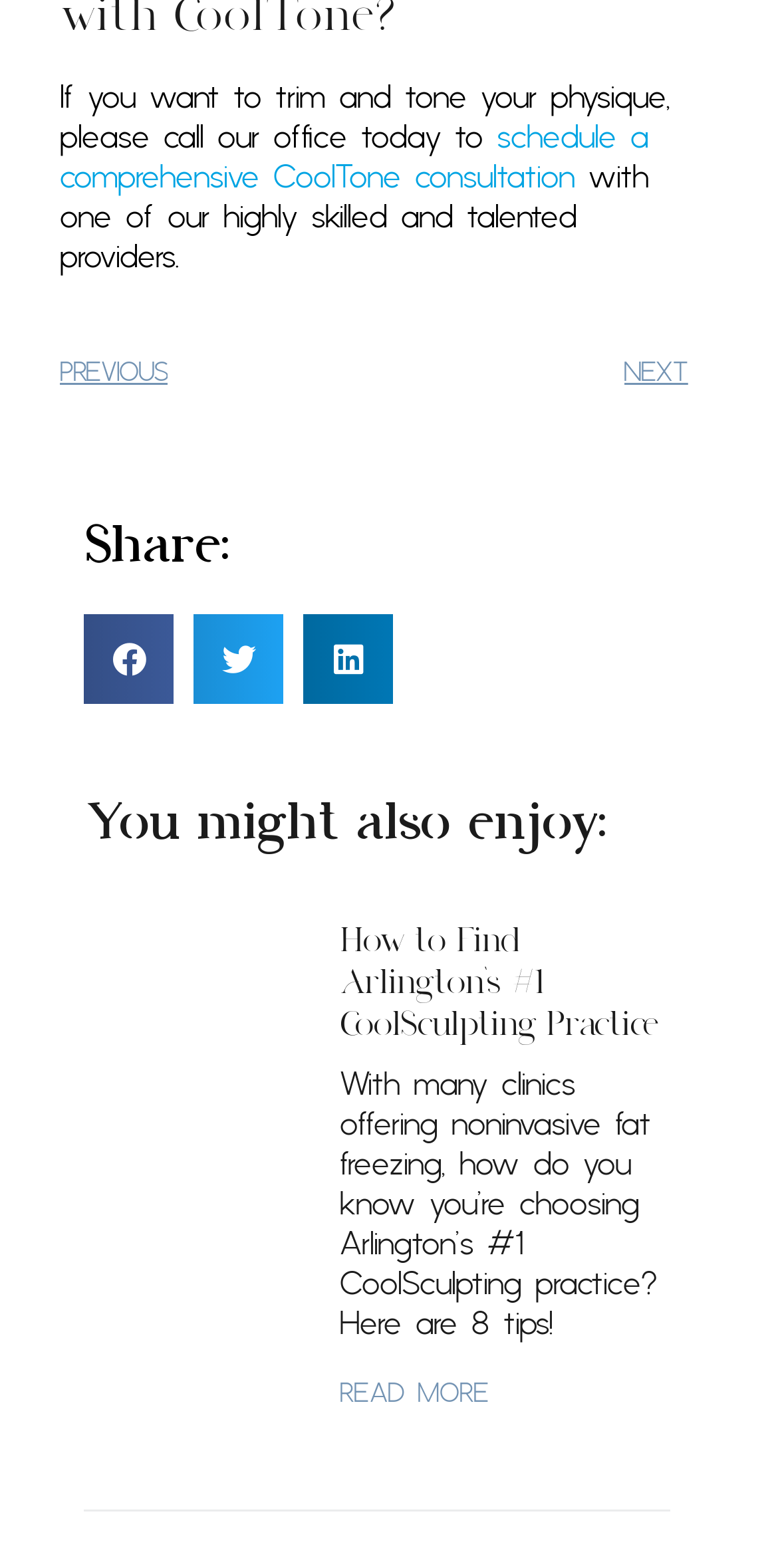Please determine the bounding box of the UI element that matches this description: schedule a comprehensive CoolTone consultation. The coordinates should be given as (top-left x, top-left y, bottom-right x, bottom-right y), with all values between 0 and 1.

[0.077, 0.075, 0.833, 0.127]